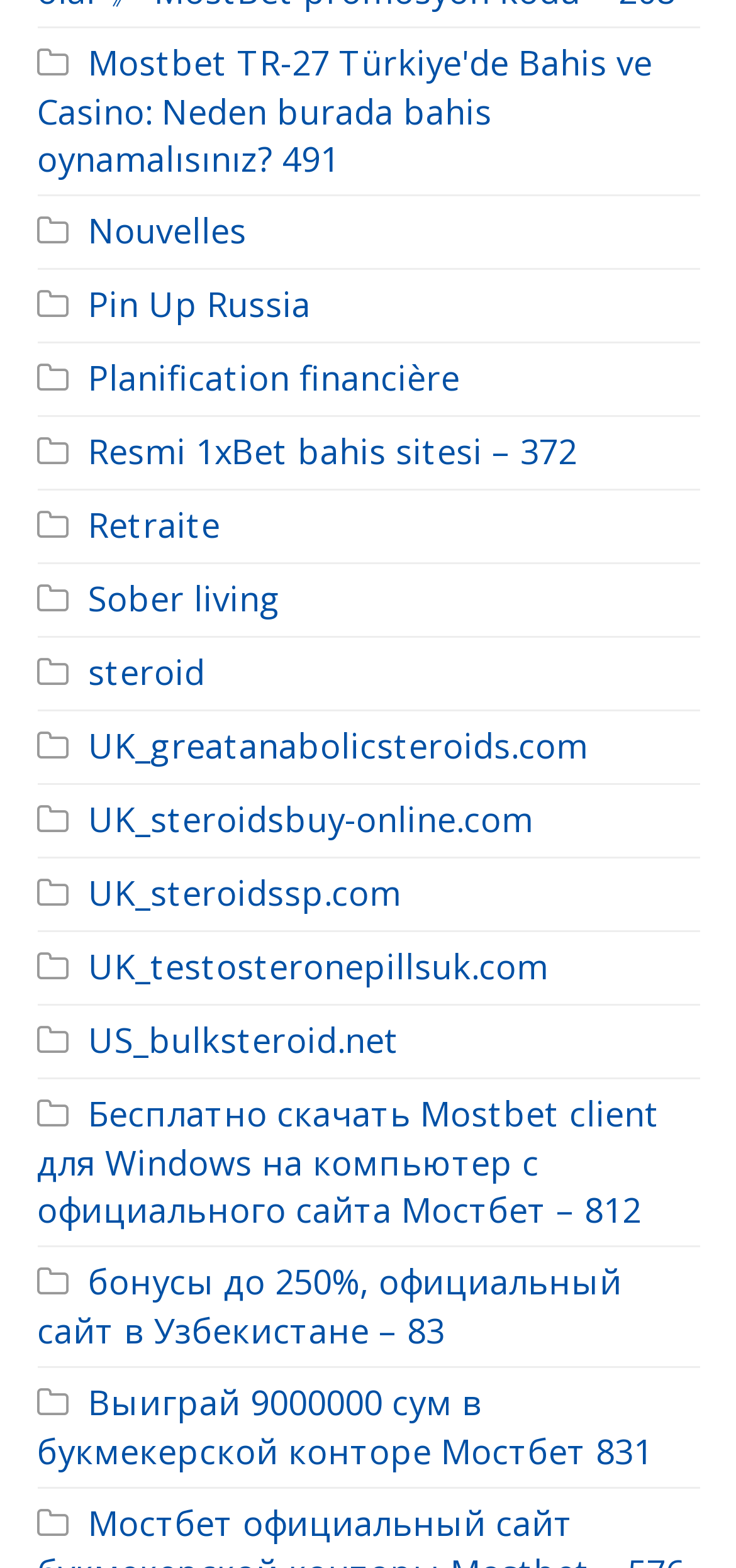Extract the bounding box coordinates for the UI element described by the text: "Pin Up Russia". The coordinates should be in the form of [left, top, right, bottom] with values between 0 and 1.

[0.05, 0.179, 0.422, 0.208]